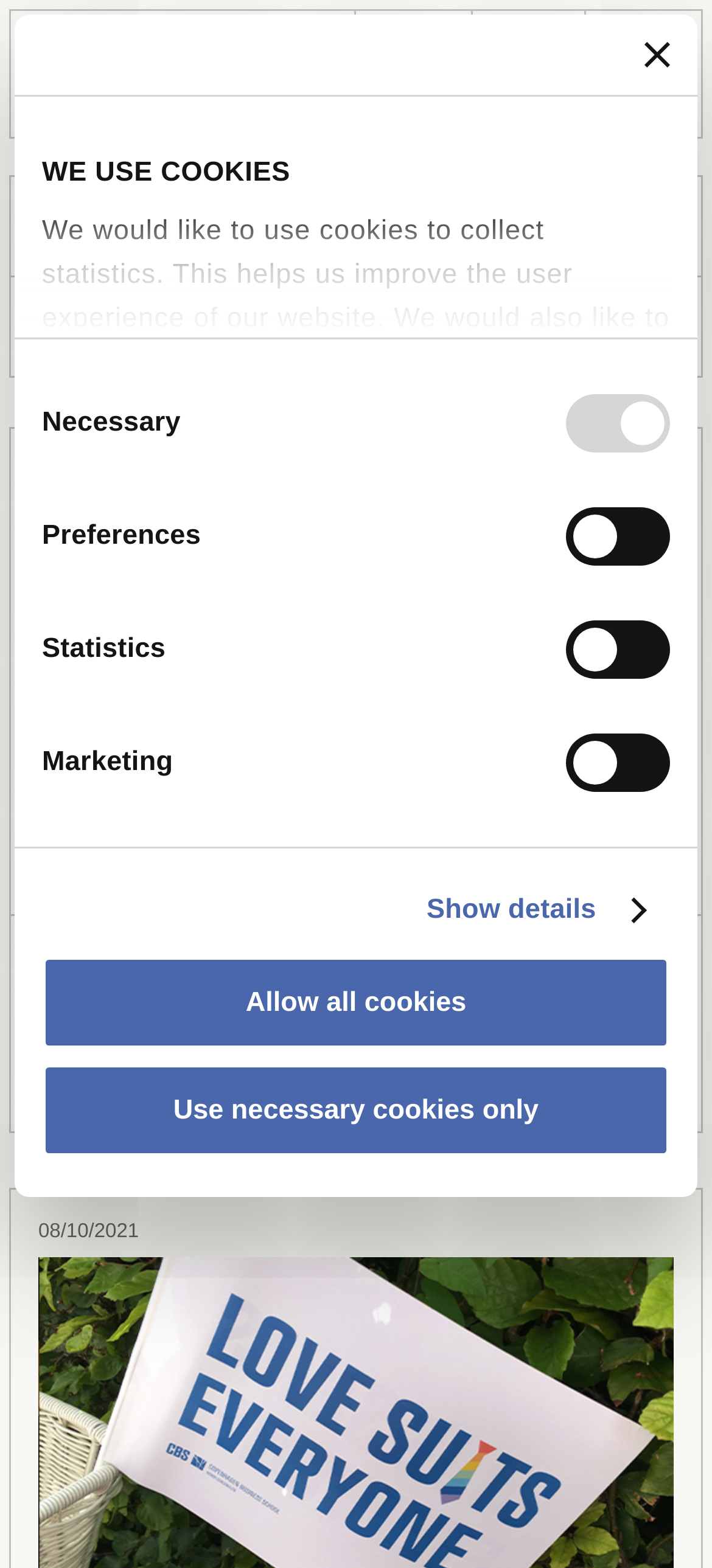Specify the bounding box coordinates of the element's area that should be clicked to execute the given instruction: "Click the CBS link". The coordinates should be four float numbers between 0 and 1, i.e., [left, top, right, bottom].

[0.015, 0.007, 0.497, 0.088]